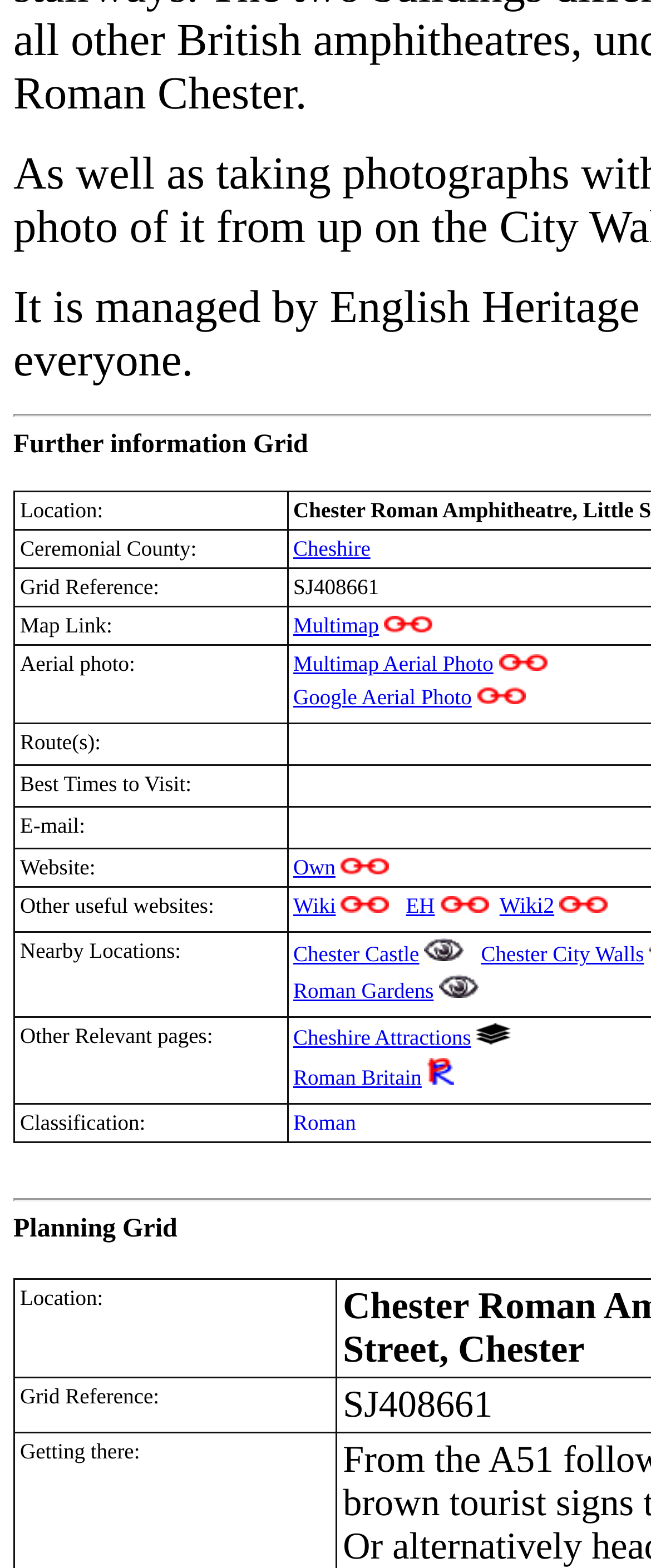Please specify the coordinates of the bounding box for the element that should be clicked to carry out this instruction: "Click on the link to view Multimap". The coordinates must be four float numbers between 0 and 1, formatted as [left, top, right, bottom].

[0.45, 0.391, 0.582, 0.407]